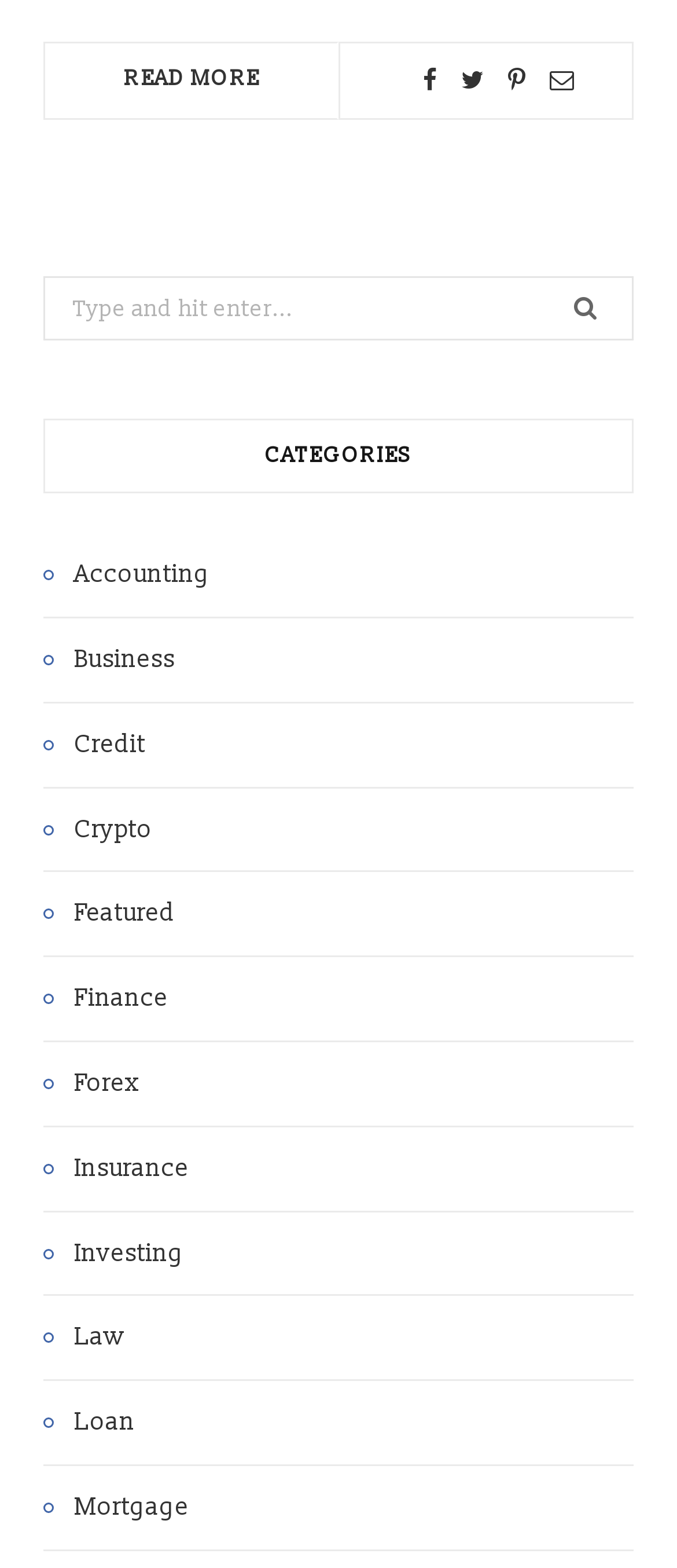Specify the bounding box coordinates of the area to click in order to follow the given instruction: "Click on READ MORE."

[0.184, 0.042, 0.385, 0.059]